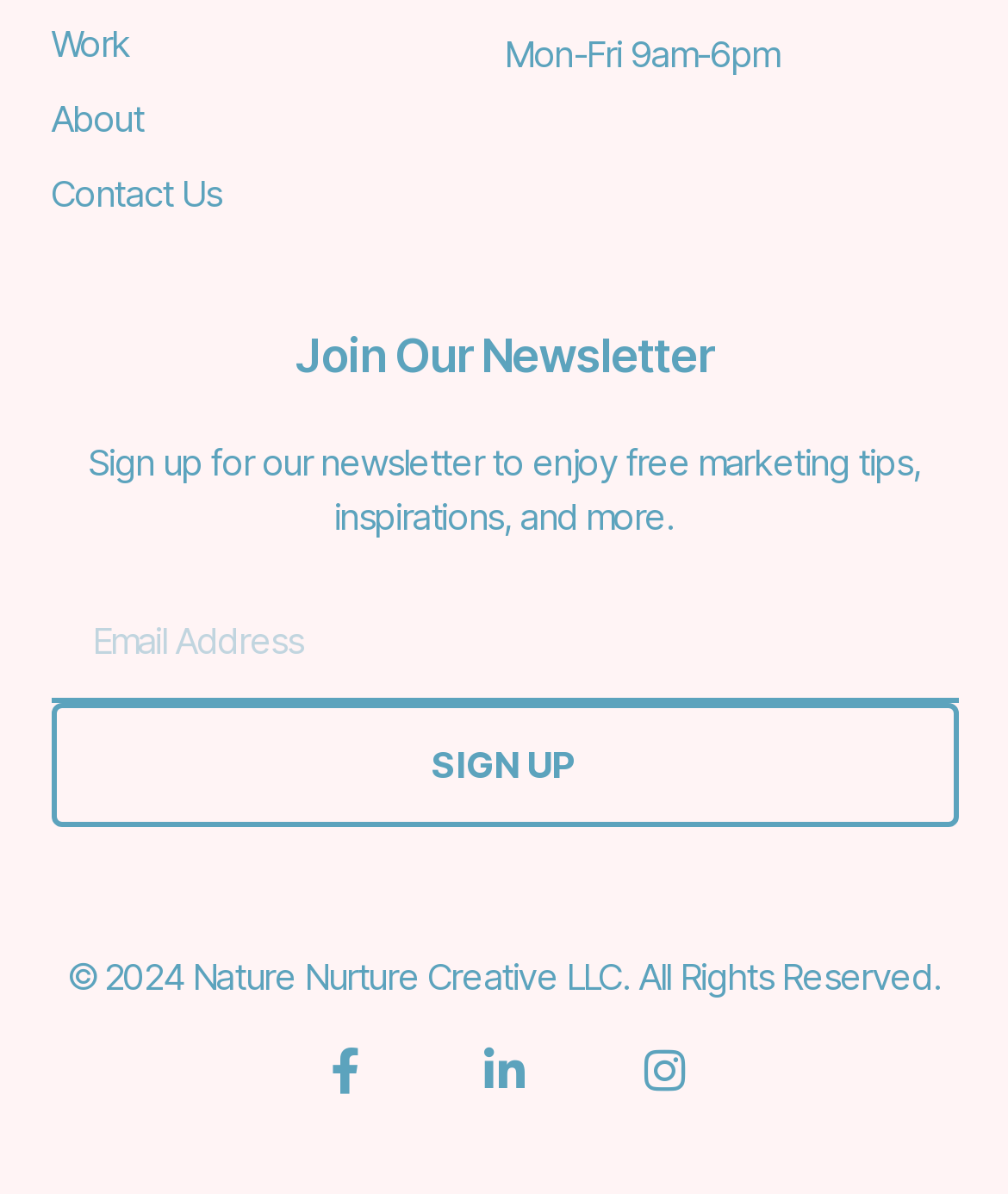Specify the bounding box coordinates of the area to click in order to follow the given instruction: "Visit the Facebook page."

[0.318, 0.877, 0.364, 0.916]